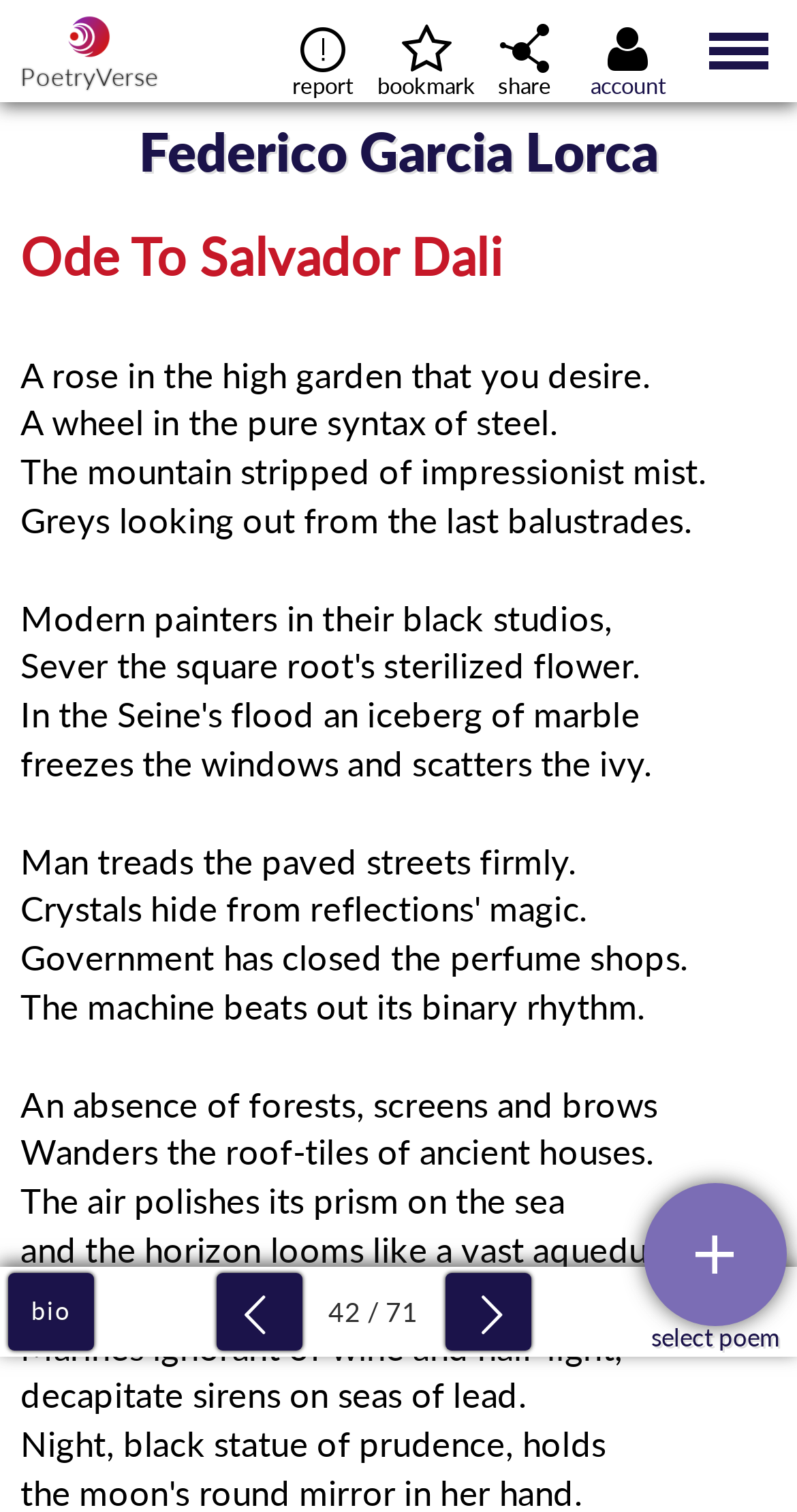What is the purpose of the 'report' button?
Using the image as a reference, answer the question in detail.

I deduced the answer by examining the button element 'b report' which is likely a button that allows the user to report an issue or a problem with the webpage or its content.